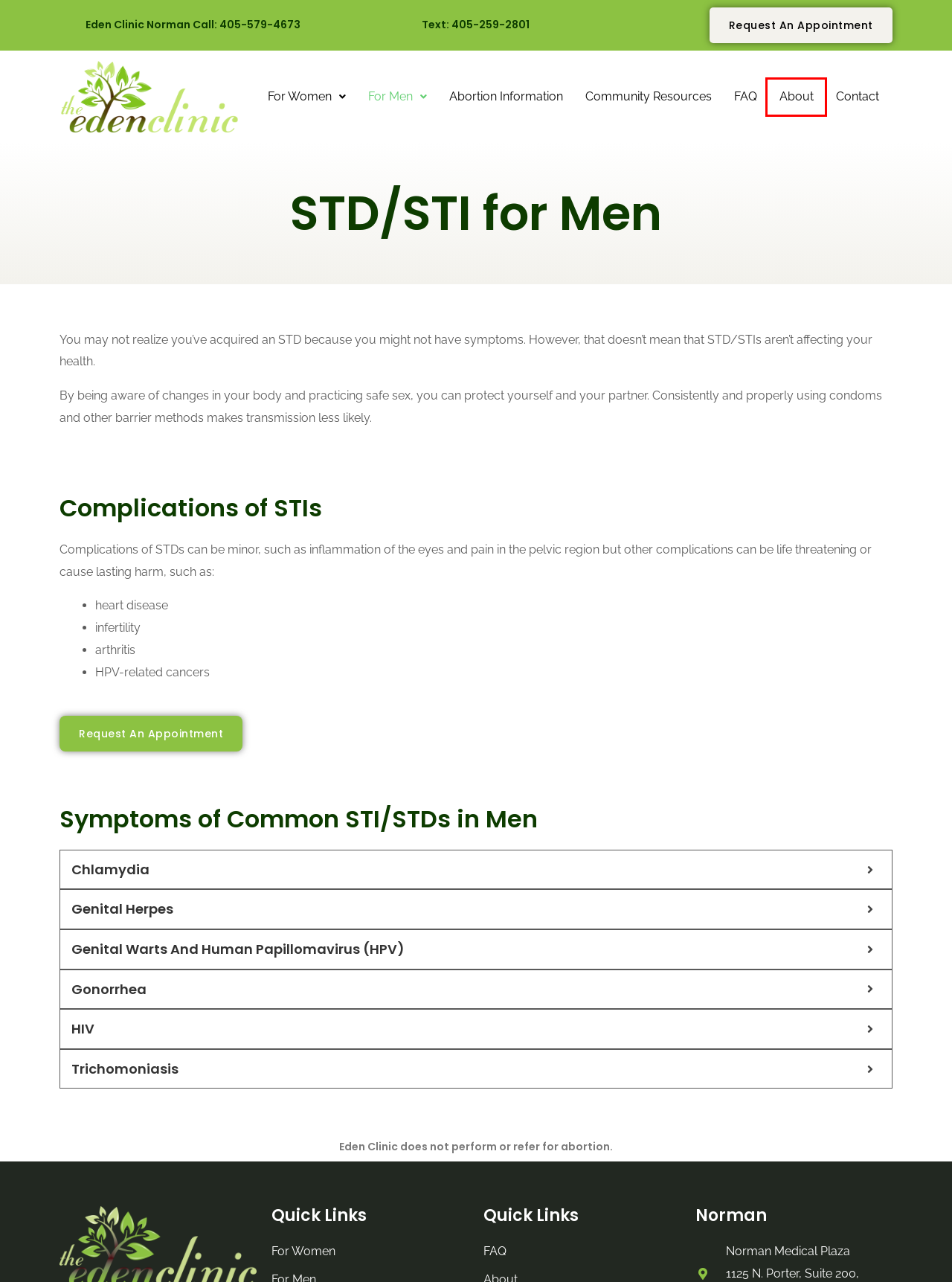Examine the screenshot of the webpage, which has a red bounding box around a UI element. Select the webpage description that best fits the new webpage after the element inside the red bounding box is clicked. Here are the choices:
A. FAQ - The Eden Clinic
B. For Women - Pregnancy Test, Ultrasound, Parenting Education
C. Community Resources - The Eden Clinic
D. About - The Eden Clinic
E. For Men - The Eden Clinic
F. Contact - The Eden Clinic
G. Abortion Information - The Eden Clinic
H. Request an appointment - The Eden Clinic

D